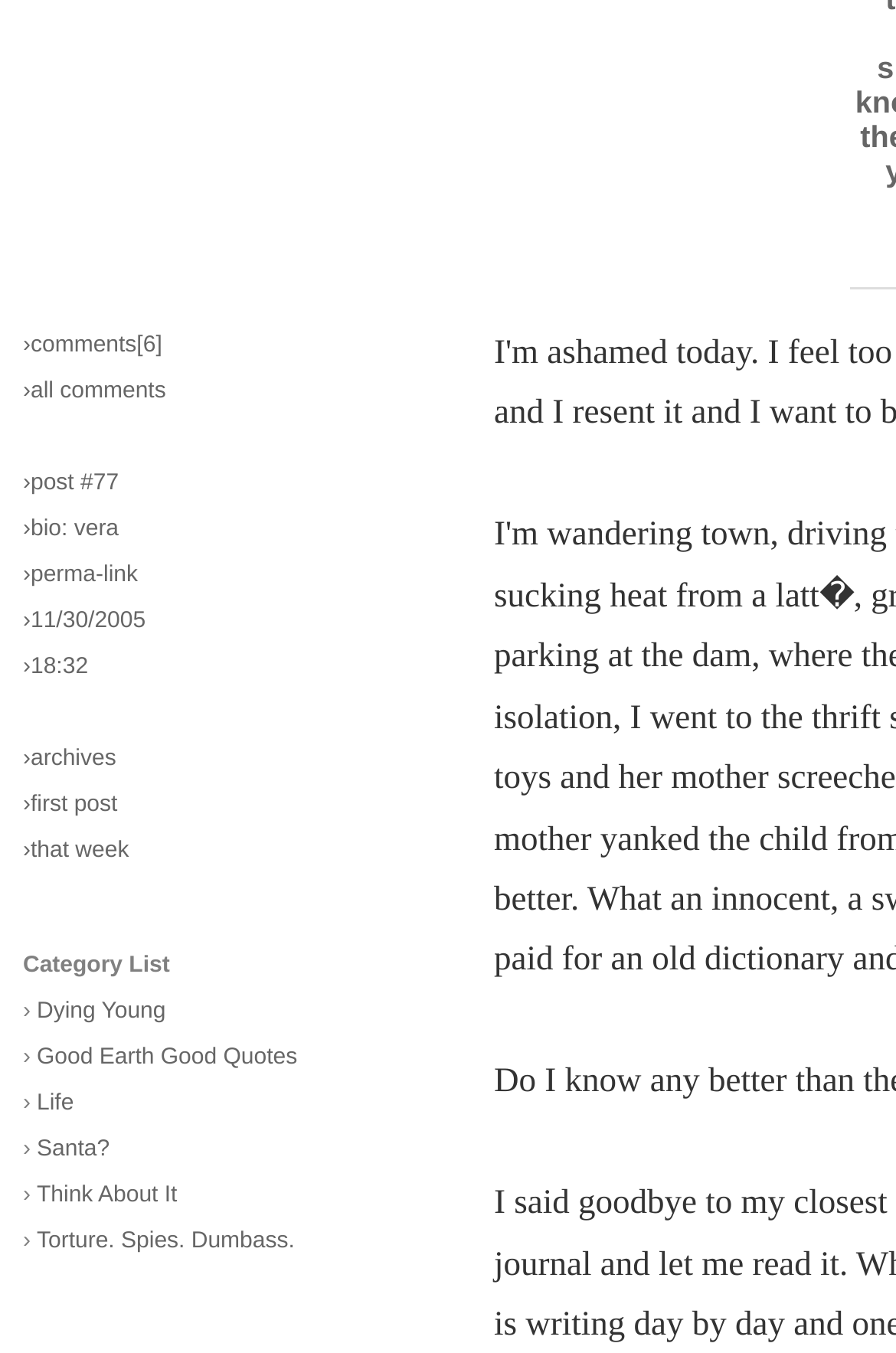Provide the bounding box for the UI element matching this description: "›first post".

[0.026, 0.586, 0.131, 0.604]